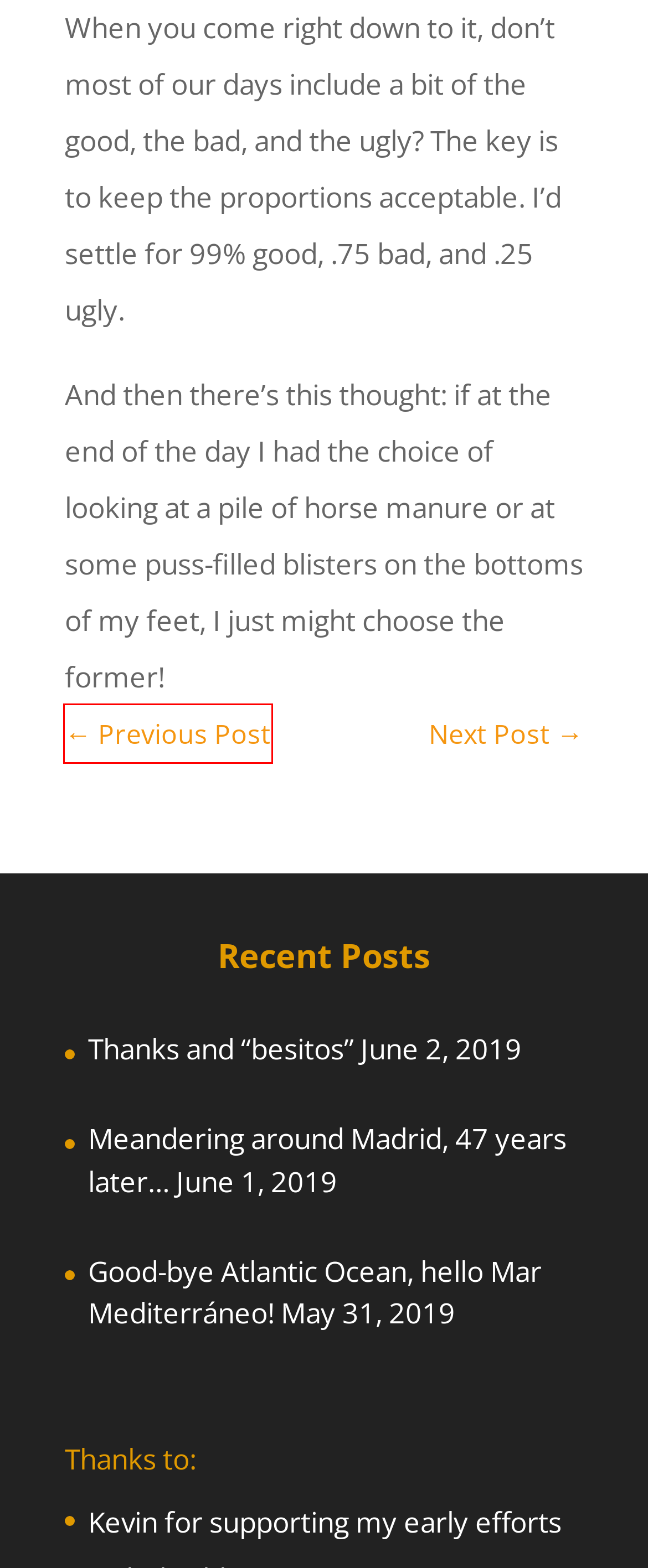Assess the screenshot of a webpage with a red bounding box and determine which webpage description most accurately matches the new page after clicking the element within the red box. Here are the options:
A. KATY'S CAMINO | Preparing for and Walking the Camino de Santiago de Compostela
B. Meandering around Madrid, 47 years later… | KATY'S CAMINO
C. KATY'S CAMINO
D. Thanks and “besitos” | KATY'S CAMINO
E. Clean clothes blues | KATY'S CAMINO
F. Katy Ratcliff | KATY'S CAMINO
G. The morning after…. | KATY'S CAMINO
H. Good-bye Atlantic Ocean, hello Mar Mediterráneo! | KATY'S CAMINO

E